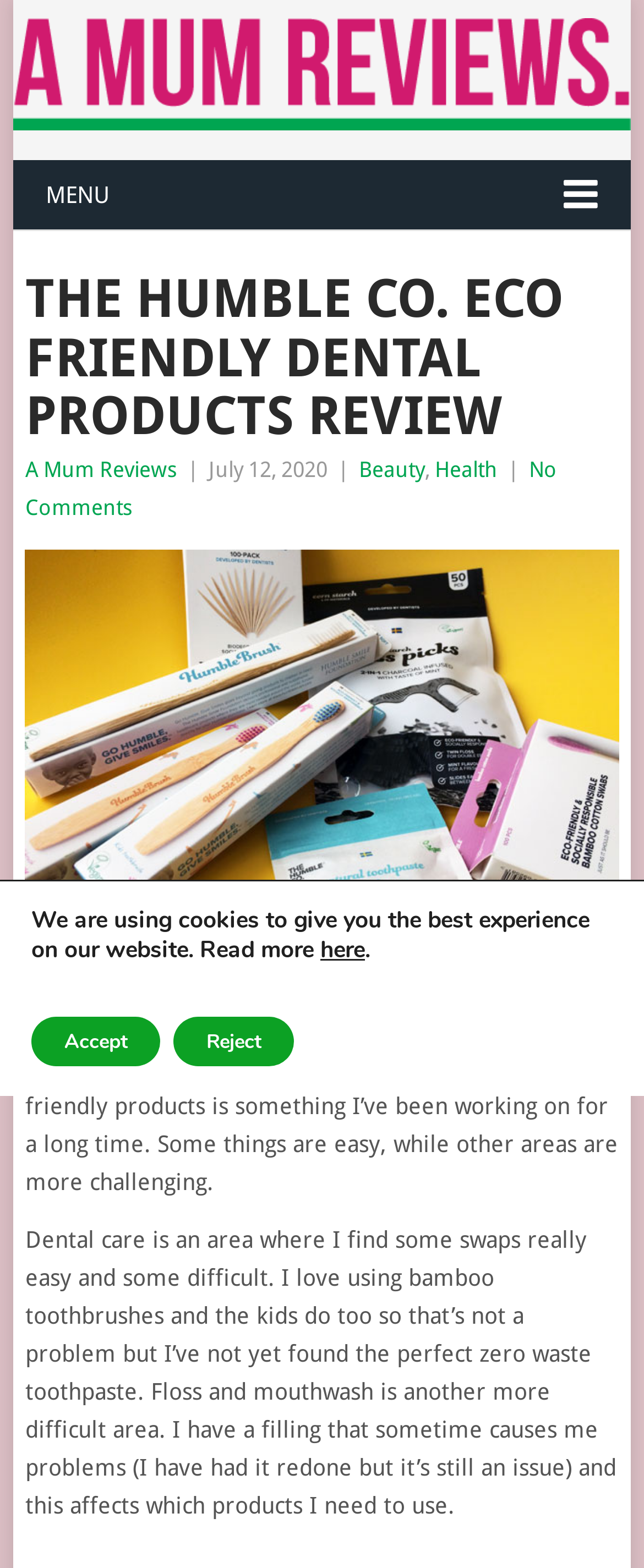Specify the bounding box coordinates for the region that must be clicked to perform the given instruction: "Click the MENU button".

[0.02, 0.102, 0.98, 0.148]